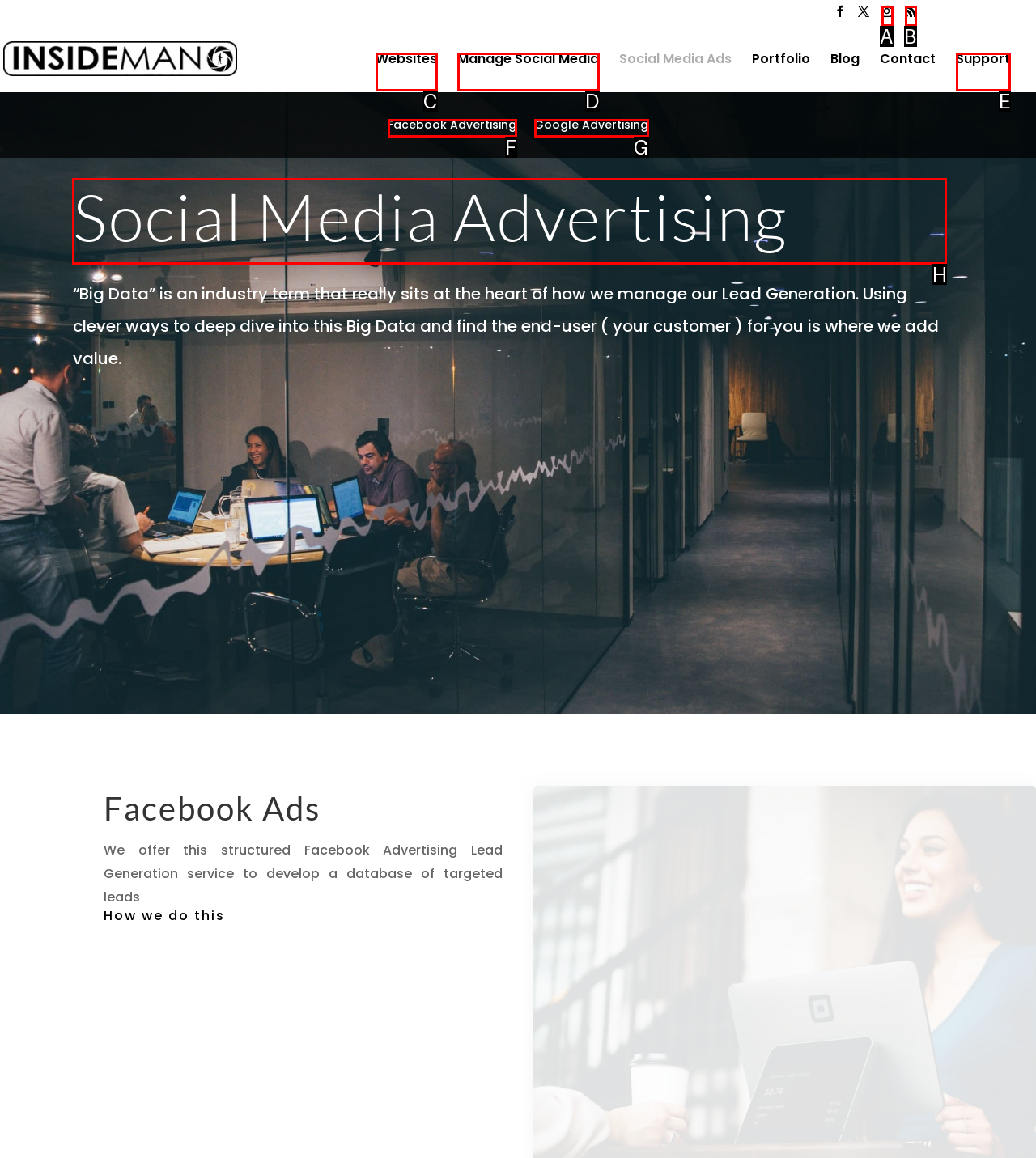Please indicate which option's letter corresponds to the task: Read about Social Media Advertising by examining the highlighted elements in the screenshot.

H